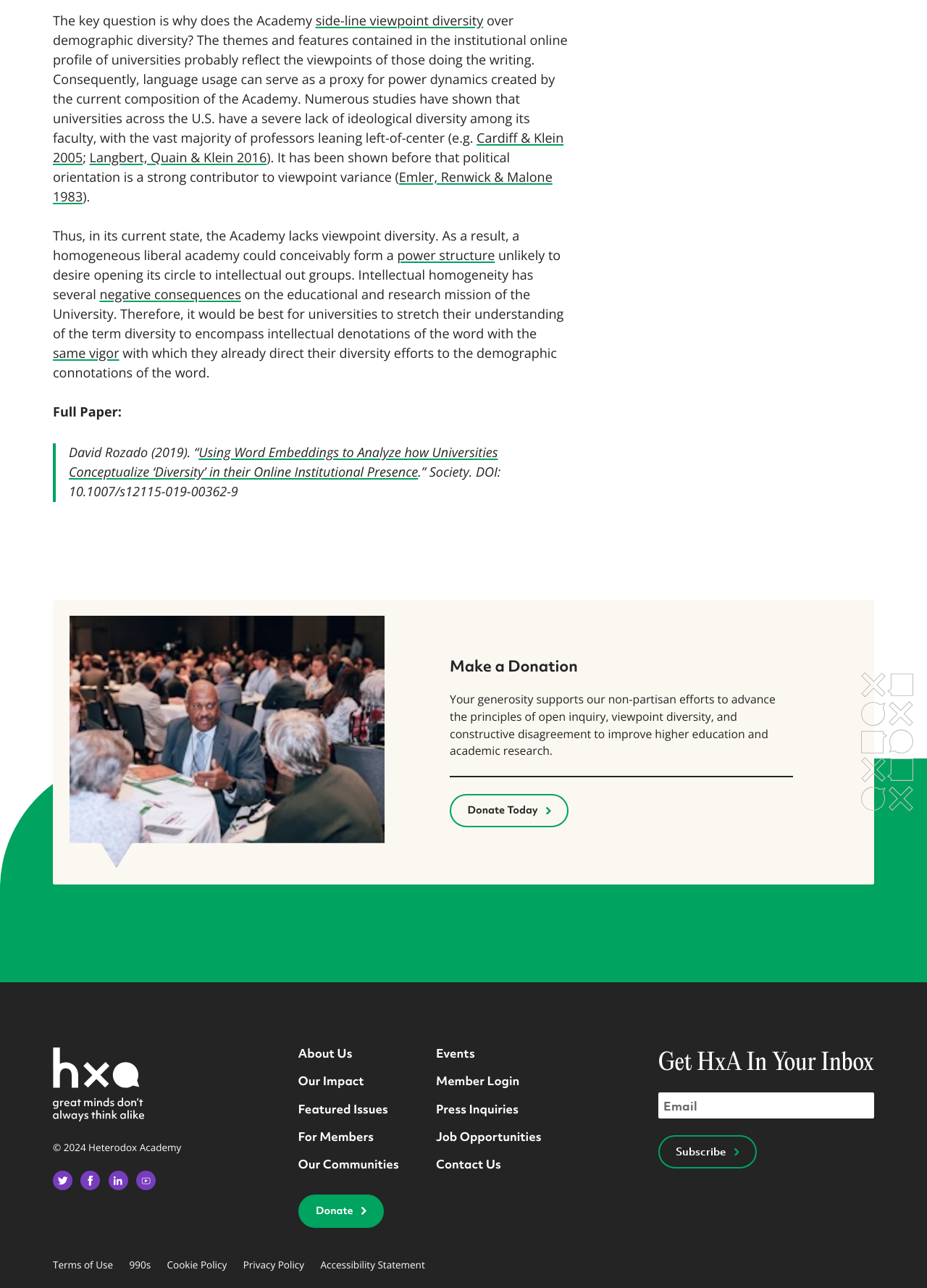Please determine the bounding box coordinates of the clickable area required to carry out the following instruction: "Read the full paper". The coordinates must be four float numbers between 0 and 1, represented as [left, top, right, bottom].

[0.057, 0.313, 0.131, 0.327]